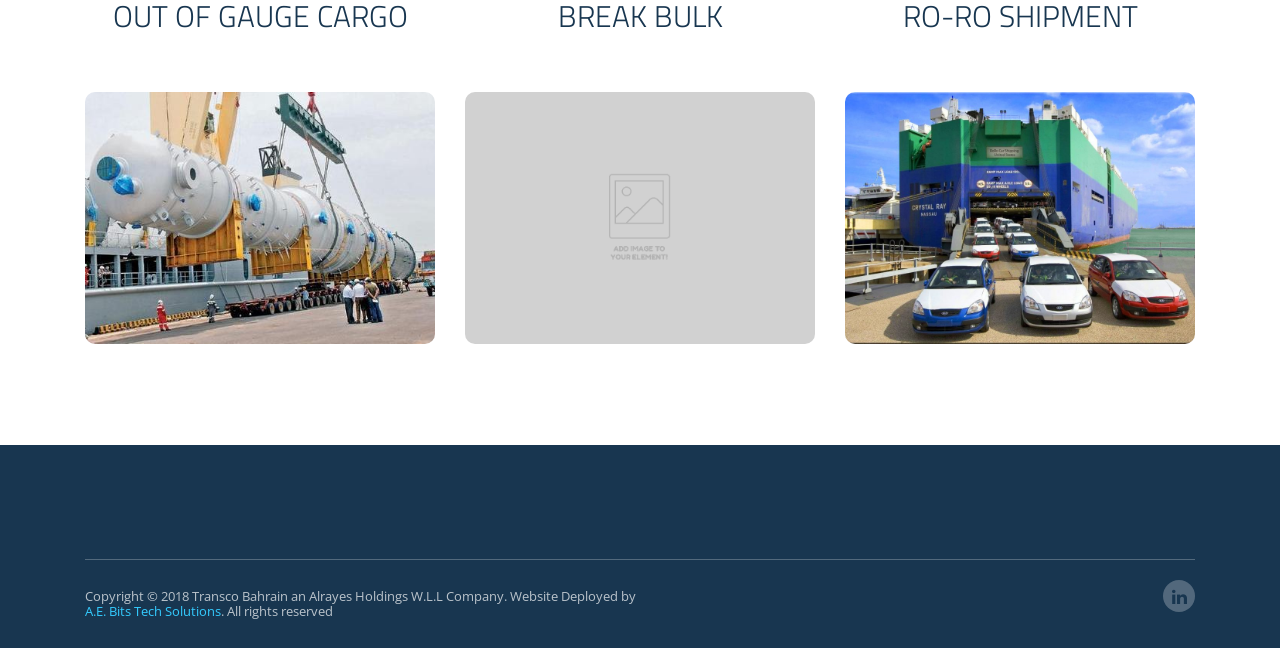Given the element description: "alt="Trans-Continental Shipping"", predict the bounding box coordinates of this UI element. The coordinates must be four float numbers between 0 and 1, given as [left, top, right, bottom].

[0.066, 0.772, 0.097, 0.832]